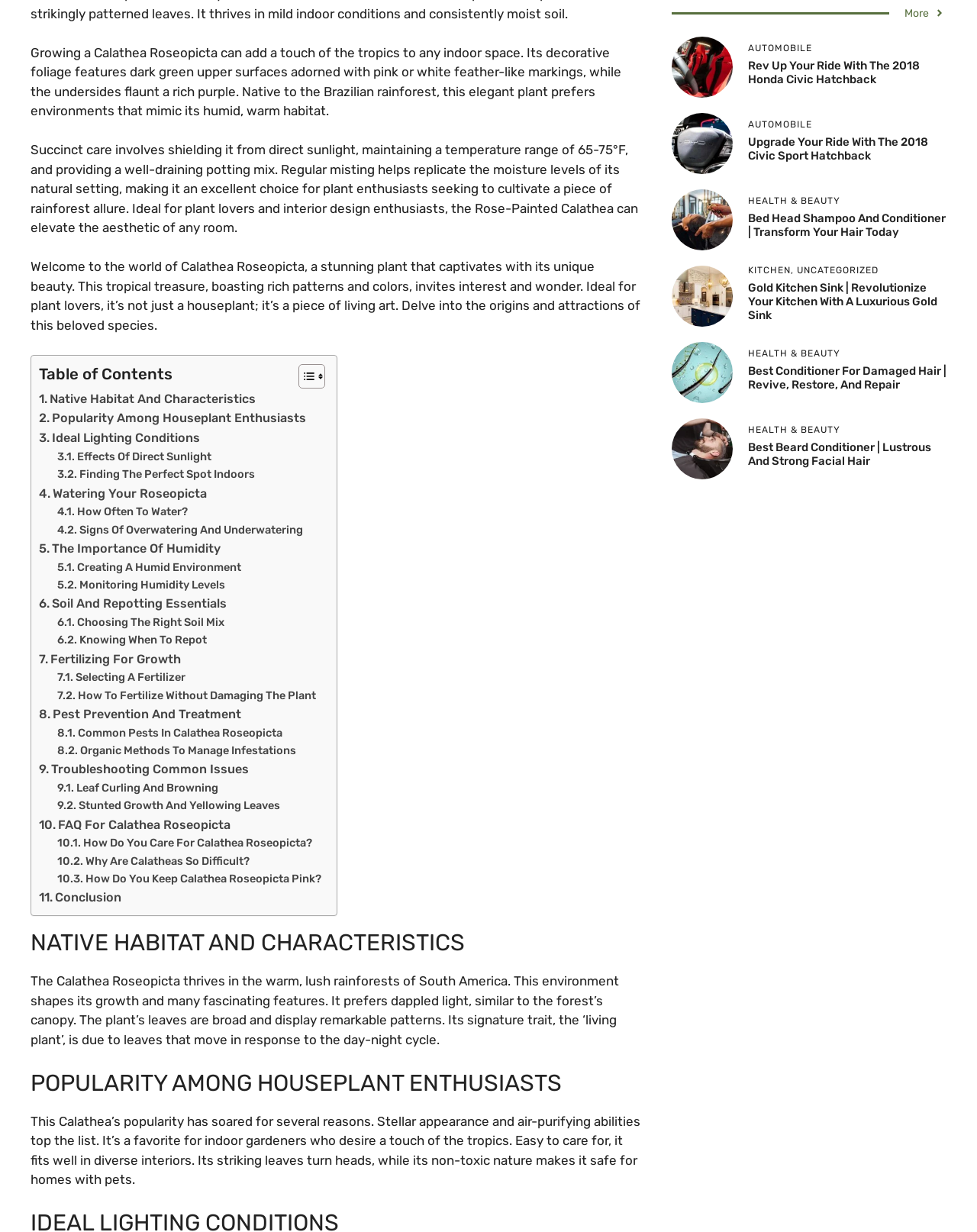Identify the coordinates of the bounding box for the element described below: "More". Return the coordinates as four float numbers between 0 and 1: [left, top, right, bottom].

[0.926, 0.004, 0.967, 0.017]